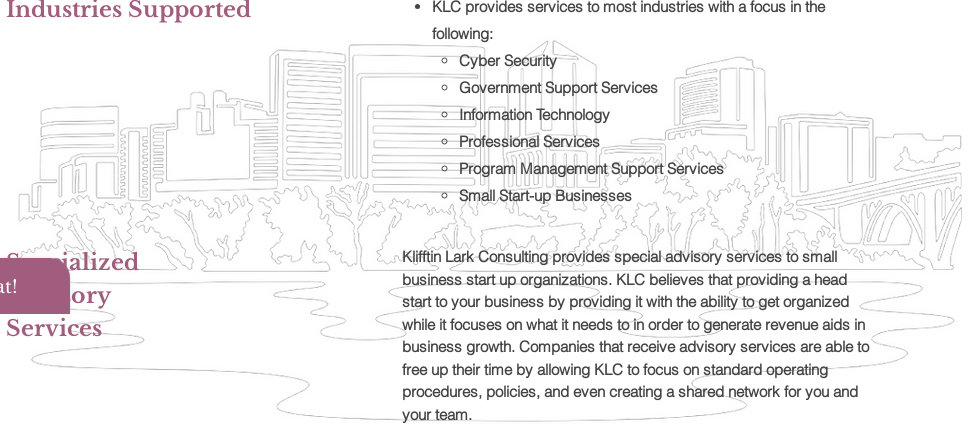Using a single word or phrase, answer the following question: 
What is the primary focus of KLC's 'Specialized Advisory Services'?

Small start-up organizations